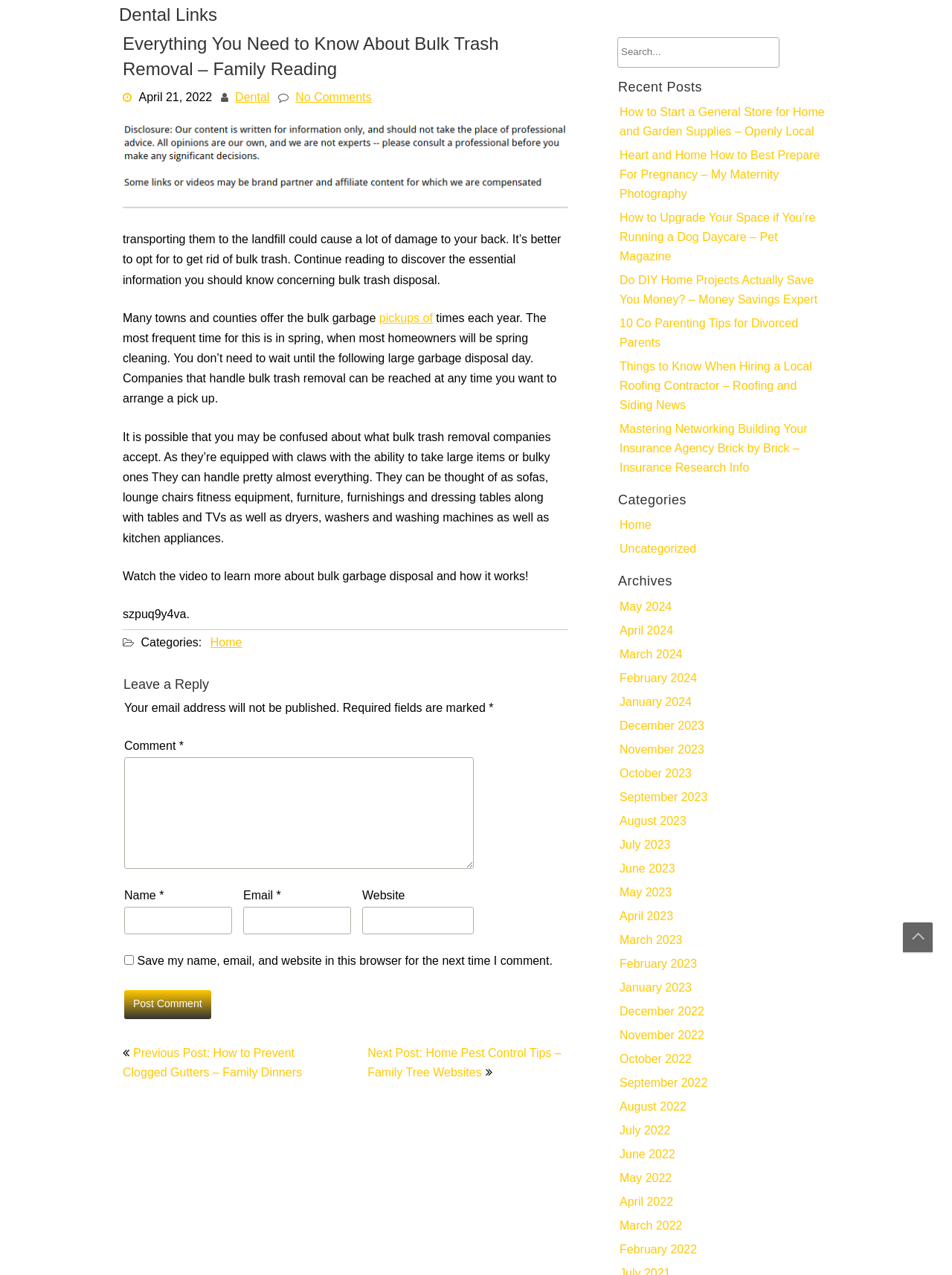With reference to the screenshot, provide a detailed response to the question below:
What is the purpose of the video mentioned in the article?

The article mentions a video that can be watched to learn more about bulk garbage disposal and how it works, suggesting that the video provides additional information on the topic.